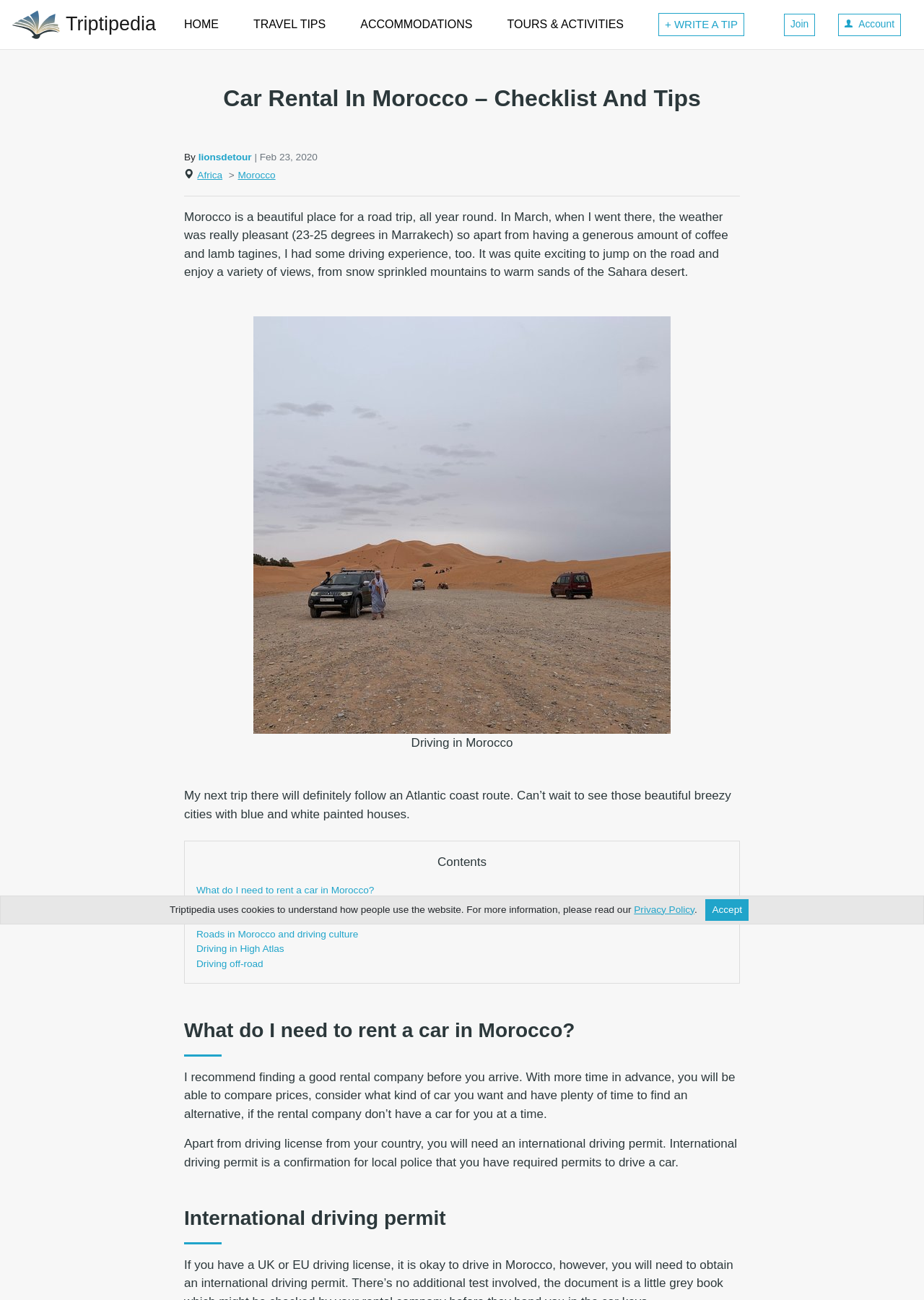What is the name of the website?
Provide a short answer using one word or a brief phrase based on the image.

Triptipedia